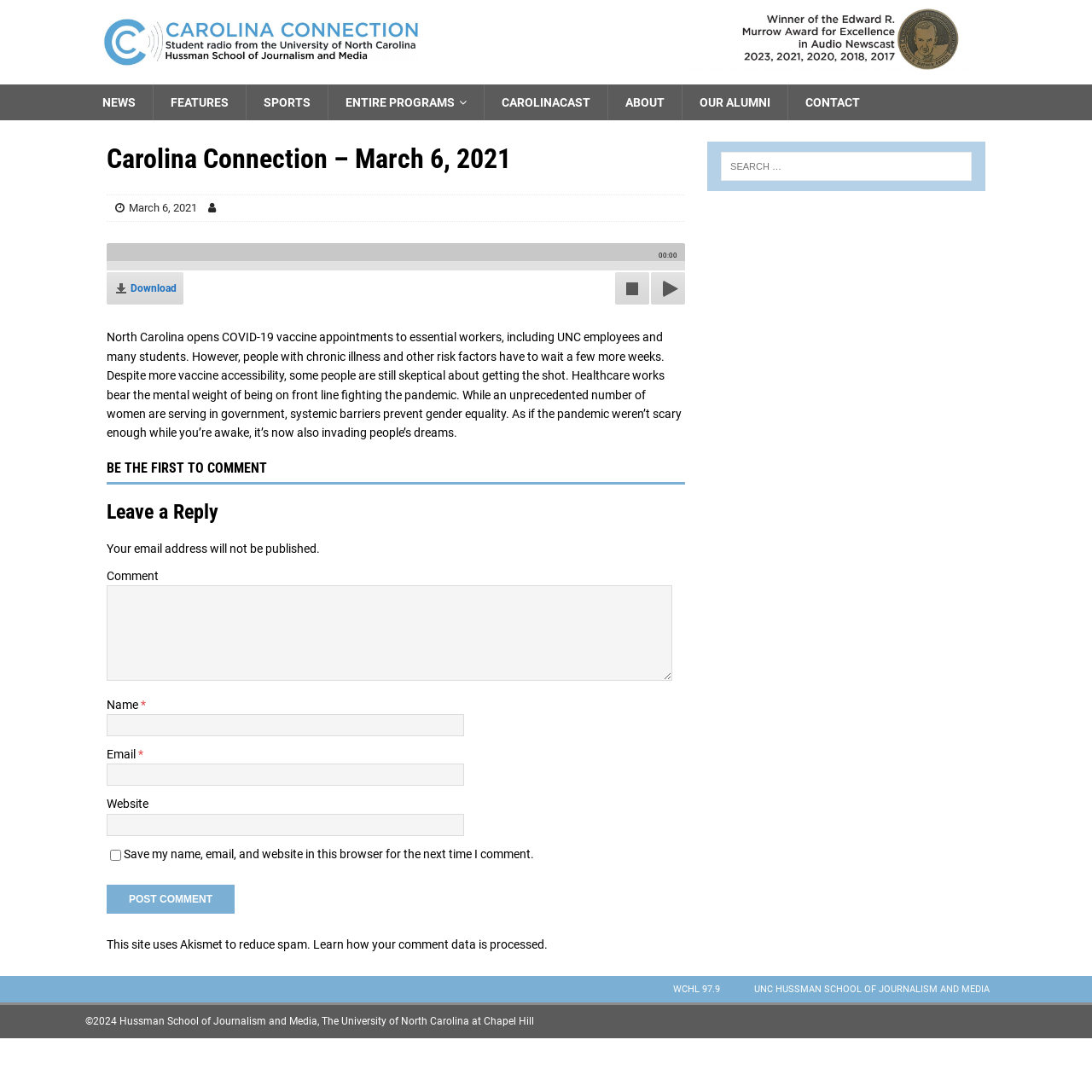Describe in detail what you see on the webpage.

The webpage is a news article page from Carolina Connection, dated March 6, 2021. At the top, there is a logo and a navigation menu with links to different sections such as NEWS, FEATURES, SPORTS, and more. Below the navigation menu, there is a main content area that takes up most of the page.

In the main content area, there is a header section with a title "Carolina Connection – March 6, 2021" and a link to the date. Below the header, there is a brief summary of the article, which discusses North Carolina opening COVID-19 vaccine appointments to essential workers, including UNC employees and many students, but people with chronic illness and other risk factors have to wait a few more weeks.

To the right of the summary, there is a "Download" link and a timestamp "00:00". Below the summary, there is a comment section where users can leave a reply. The comment section has fields for name, email, website, and a checkbox to save the user's information for future comments. There is also a "Post Comment" button.

At the bottom of the page, there is a search bar and links to WCHL 97.9 and UNC Hussman School of Journalism and Media. The page also has a copyright notice at the very bottom.